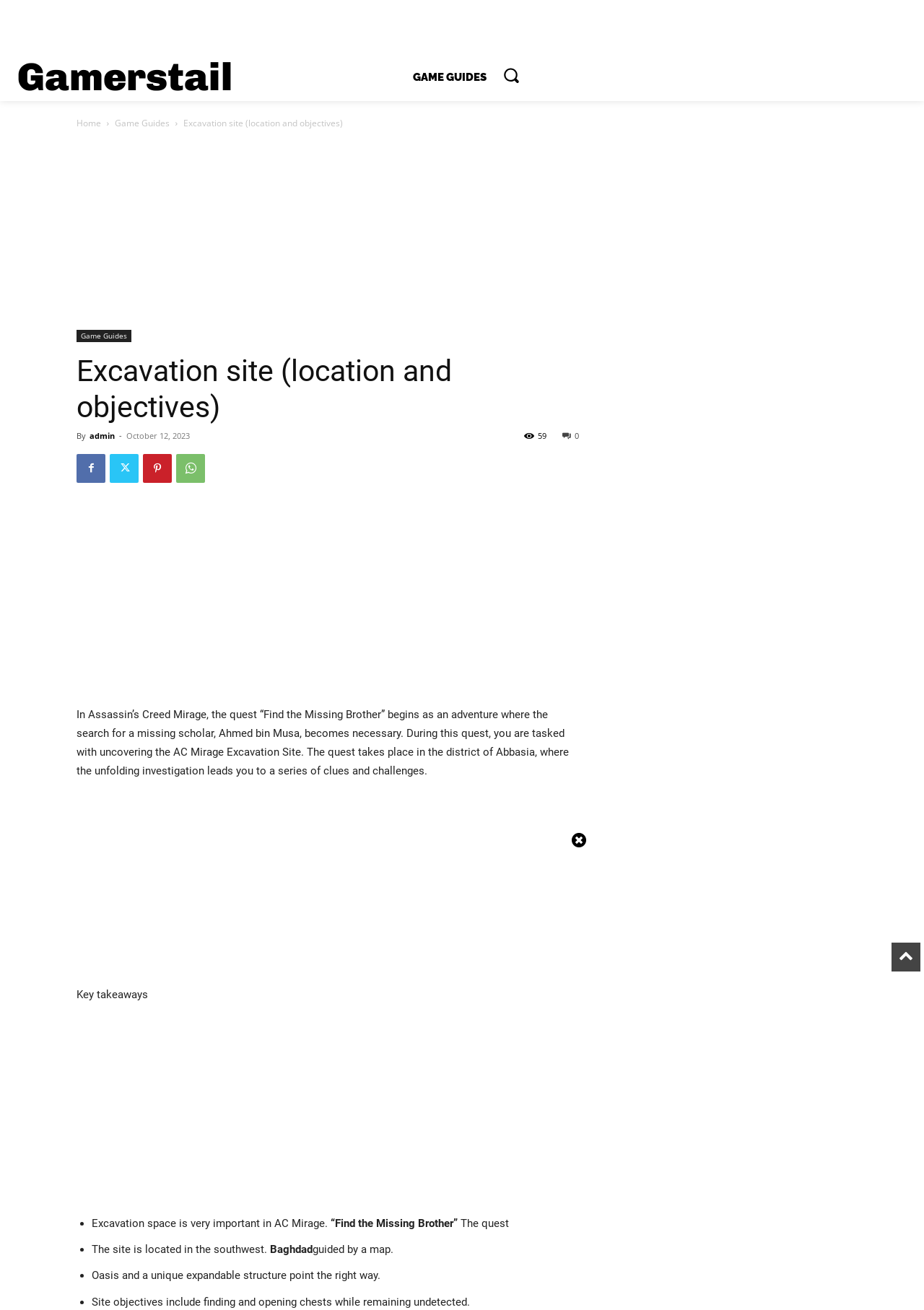Identify the first-level heading on the webpage and generate its text content.

Excavation site (location and objectives)